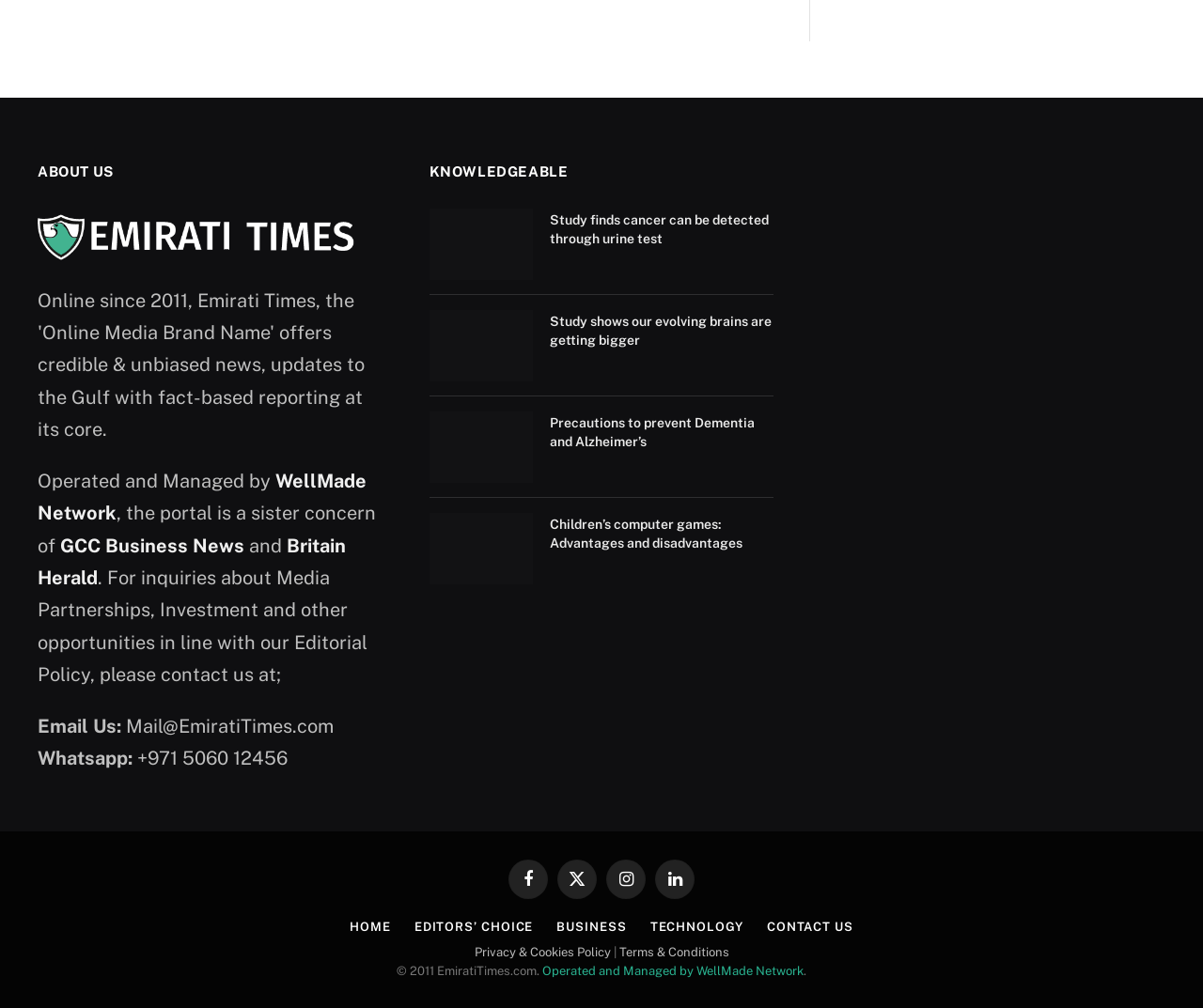Give the bounding box coordinates for this UI element: "Privacy & Cookies Policy". The coordinates should be four float numbers between 0 and 1, arranged as [left, top, right, bottom].

[0.394, 0.938, 0.51, 0.952]